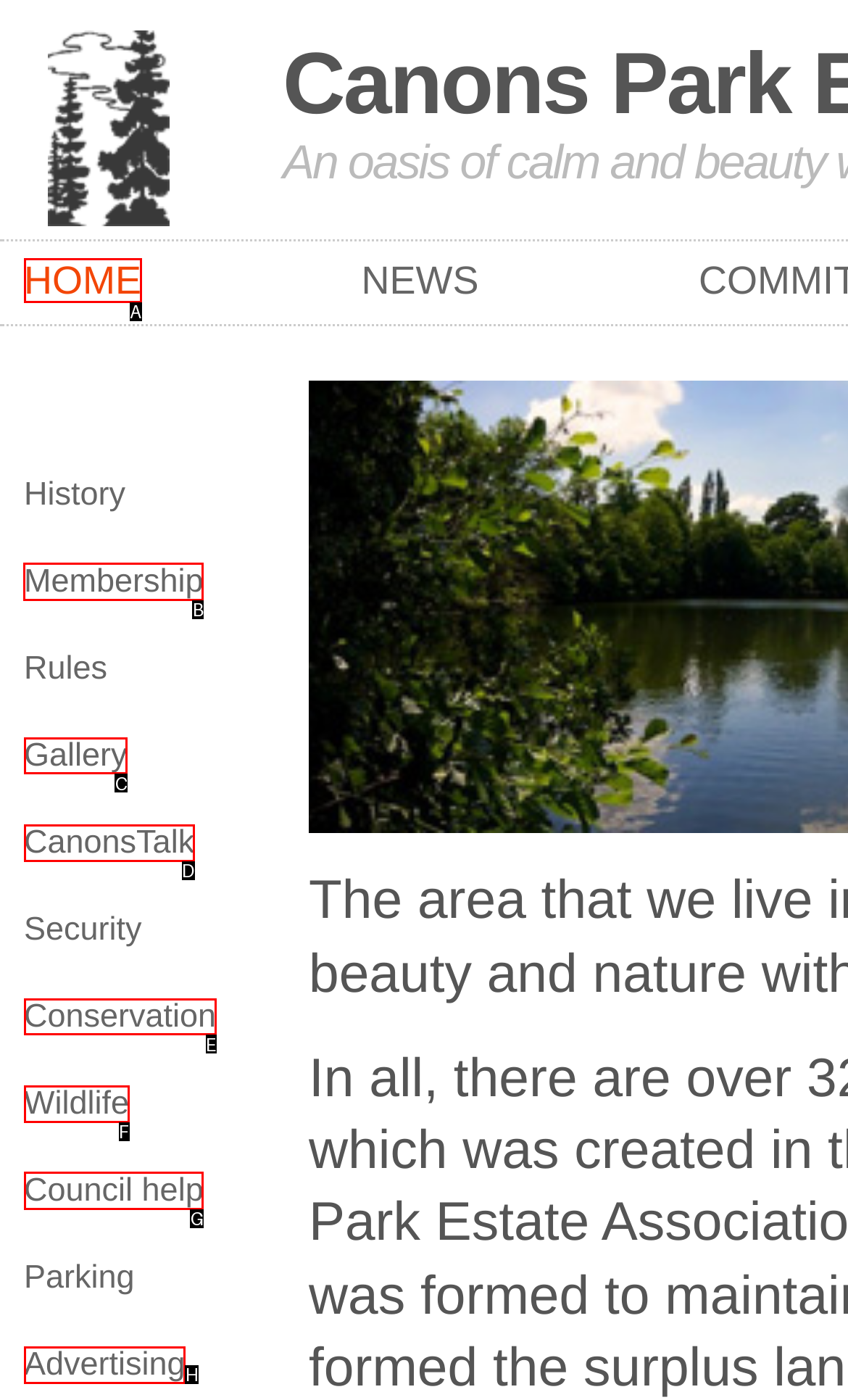Provide the letter of the HTML element that you need to click on to perform the task: check membership.
Answer with the letter corresponding to the correct option.

B